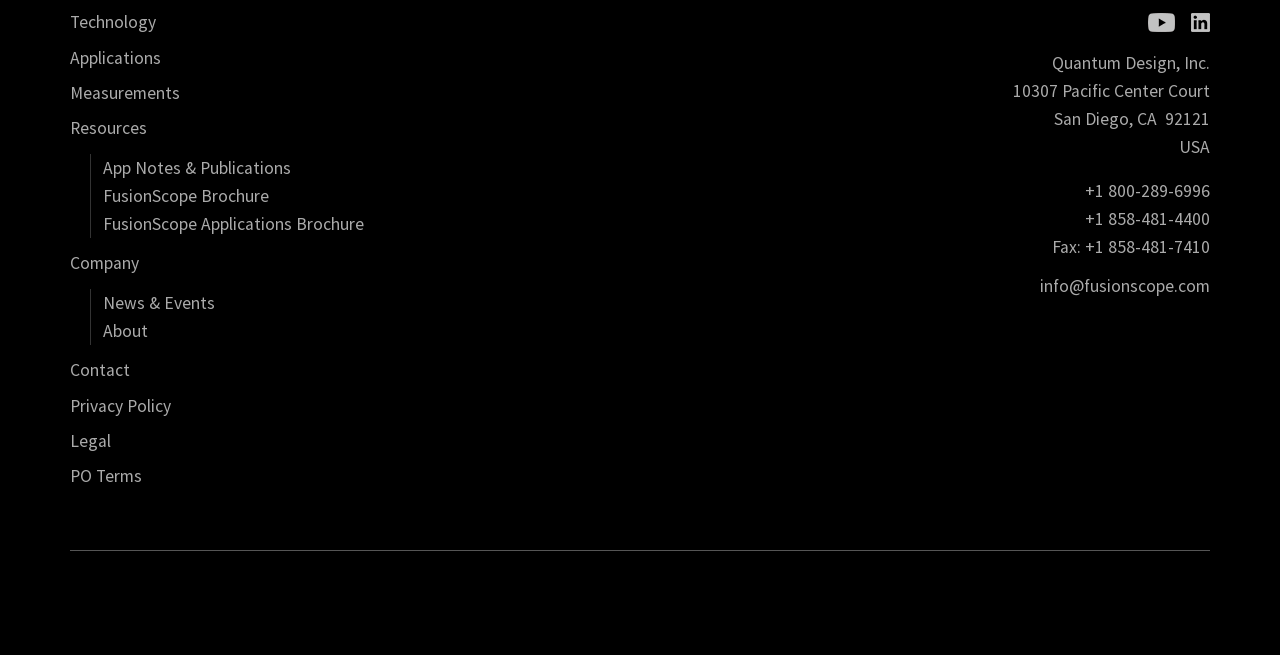Please identify the bounding box coordinates of the region to click in order to complete the given instruction: "Call +1 800-289-6996". The coordinates should be four float numbers between 0 and 1, i.e., [left, top, right, bottom].

[0.848, 0.276, 0.945, 0.309]